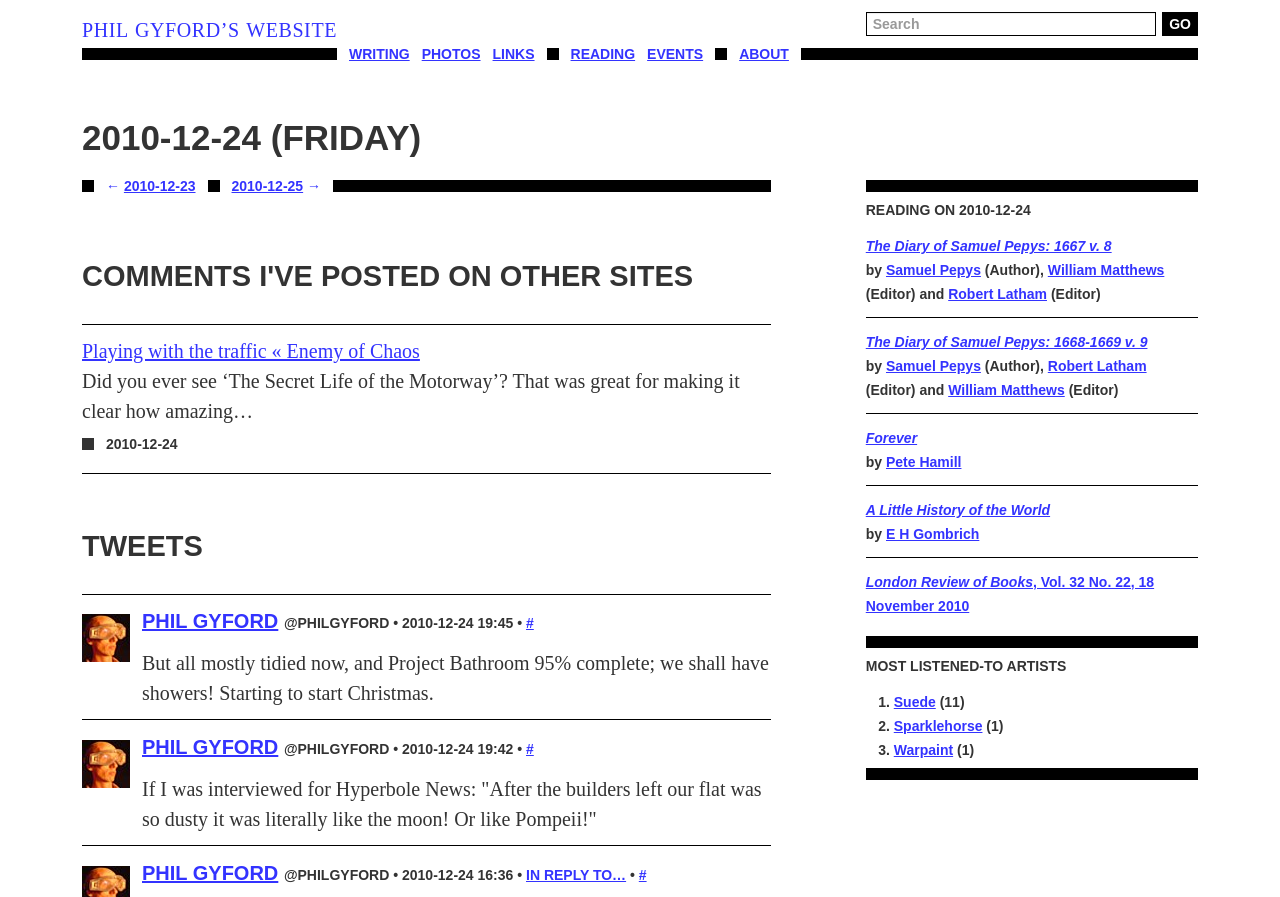Respond concisely with one word or phrase to the following query:
What is the bounding box coordinate of the search box?

[0.676, 0.013, 0.903, 0.04]